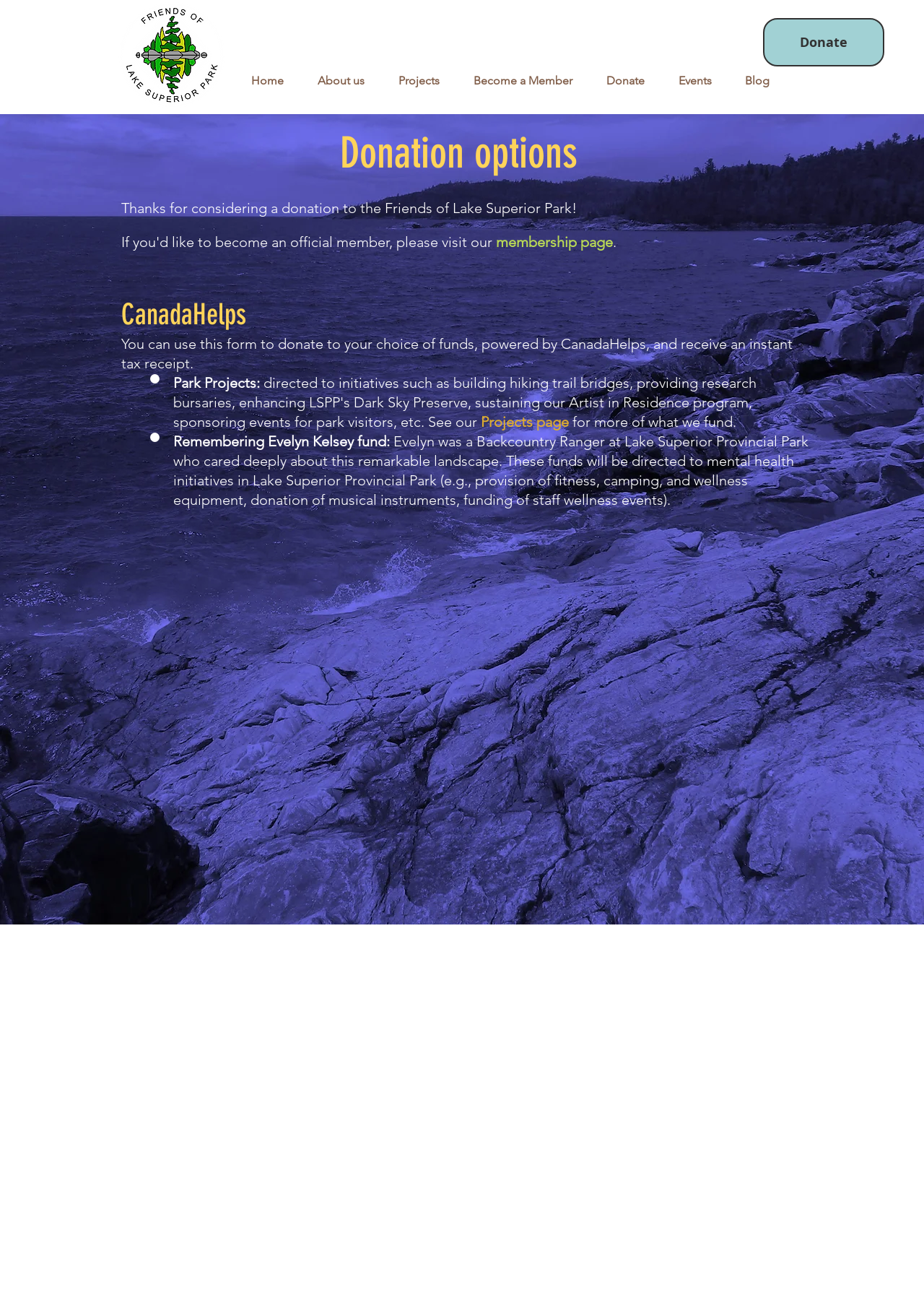Look at the image and answer the question in detail:
What is the image file name on the webpage?

I found this answer by looking at the image element with the description 'final2.png' which suggests that the image file name is 'final2.png'.